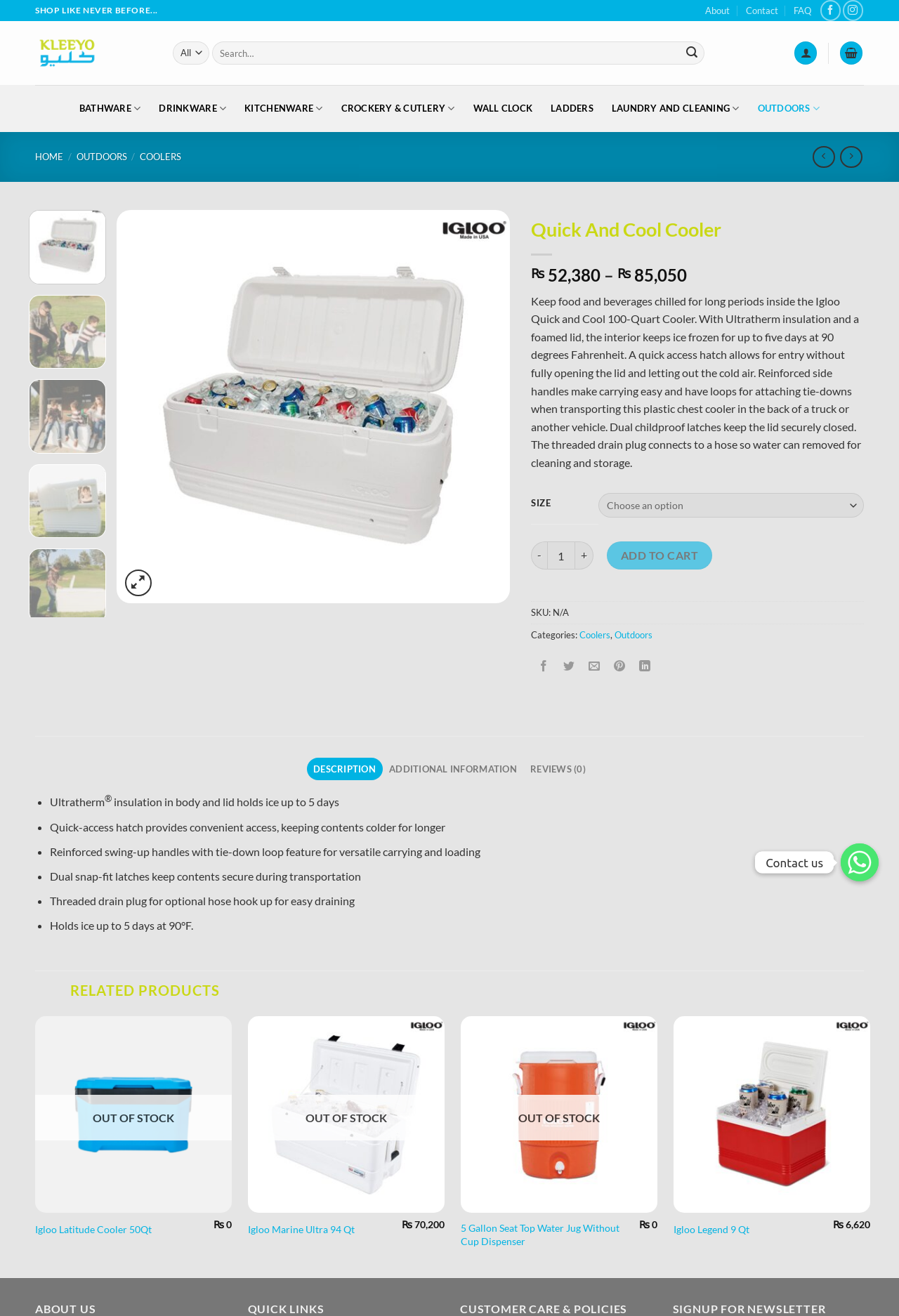Please identify the bounding box coordinates of the region to click in order to complete the task: "Follow on Facebook". The coordinates must be four float numbers between 0 and 1, specified as [left, top, right, bottom].

[0.912, 0.0, 0.935, 0.016]